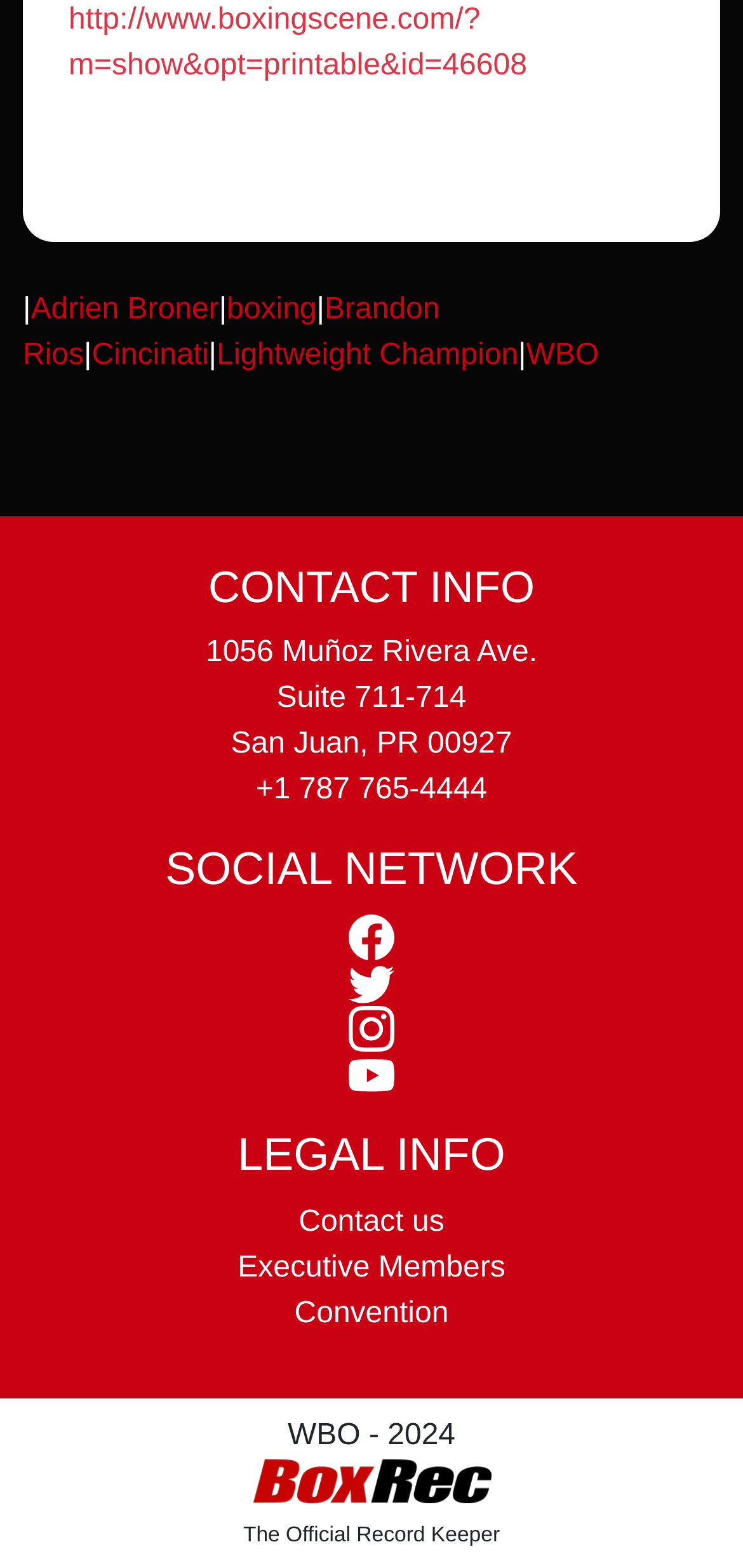Determine the bounding box coordinates for the area that needs to be clicked to fulfill this task: "Contact us". The coordinates must be given as four float numbers between 0 and 1, i.e., [left, top, right, bottom].

[0.402, 0.769, 0.598, 0.789]